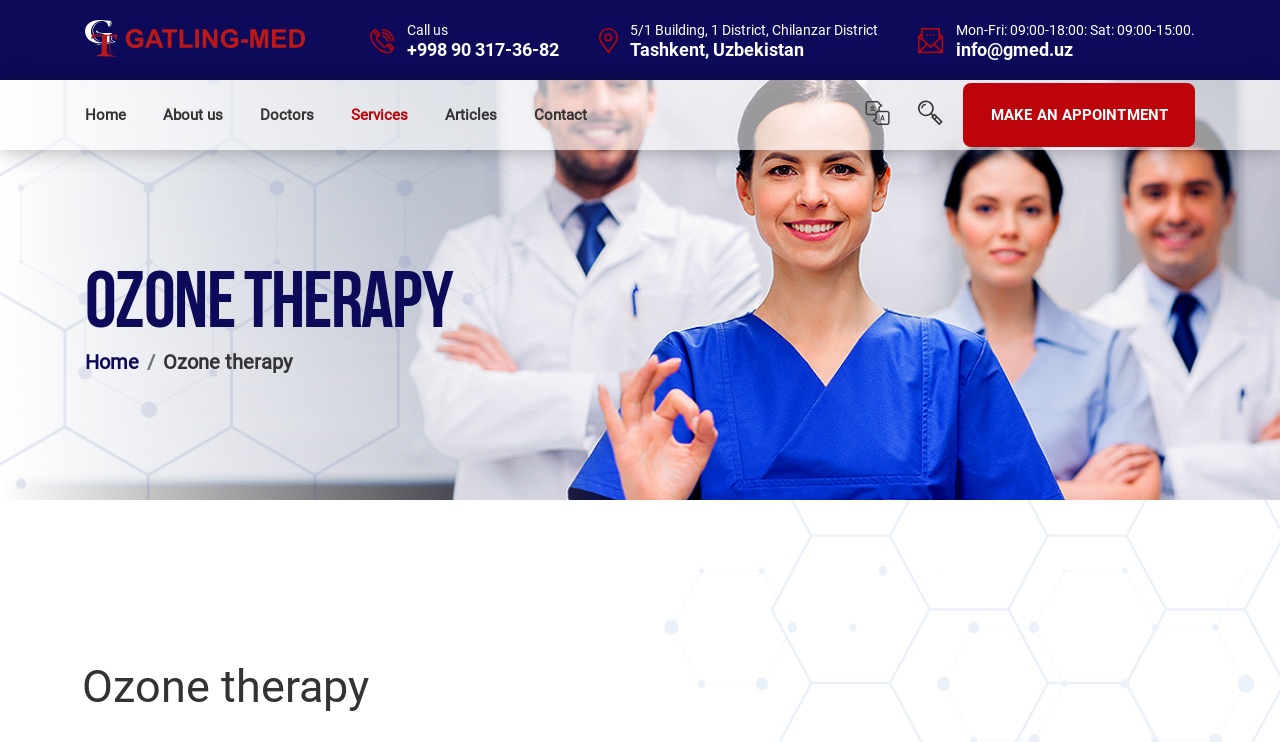Indicate the bounding box coordinates of the element that must be clicked to execute the instruction: "Call the phone number". The coordinates should be given as four float numbers between 0 and 1, i.e., [left, top, right, bottom].

[0.318, 0.05, 0.437, 0.086]